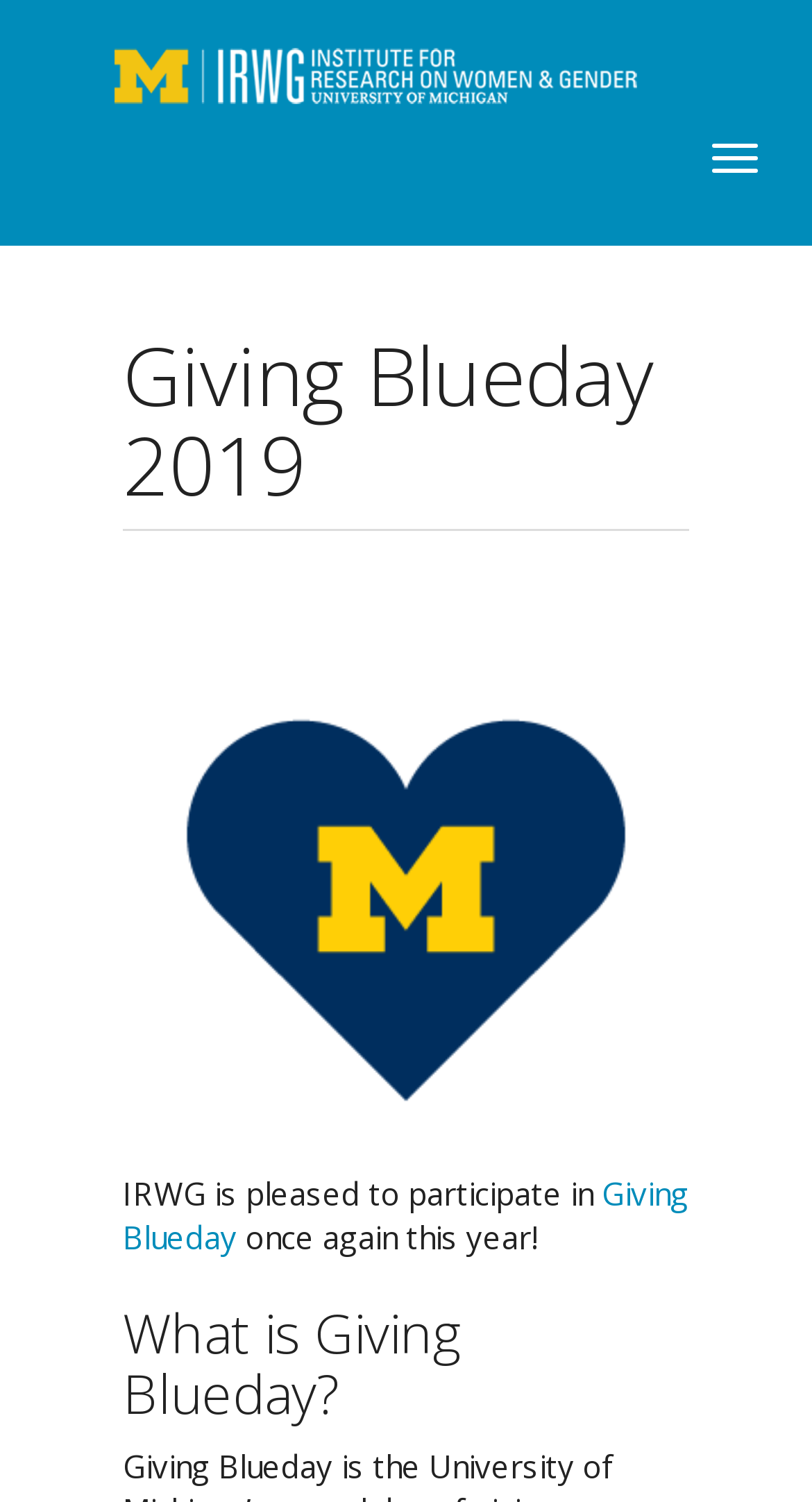Construct a thorough caption encompassing all aspects of the webpage.

The webpage is about Giving Blueday 2019, an event organized by The Institute for Research on Women and Gender. At the top left corner, there is a "Home" image button. To the right of it, a "Toggle navigation" button is located. 

Below the top navigation section, a large heading "Giving Blueday 2019" is prominently displayed. Underneath the heading, an image of a blue heart with a yellow block M is shown, taking up a significant portion of the page. 

To the right of the image, a paragraph of text starts with "IRWG is pleased to participate in" and continues with a link to "Giving Blueday" and the phrase "once again this year!". 

Further down the page, a subheading "What is Giving Blueday?" is displayed.